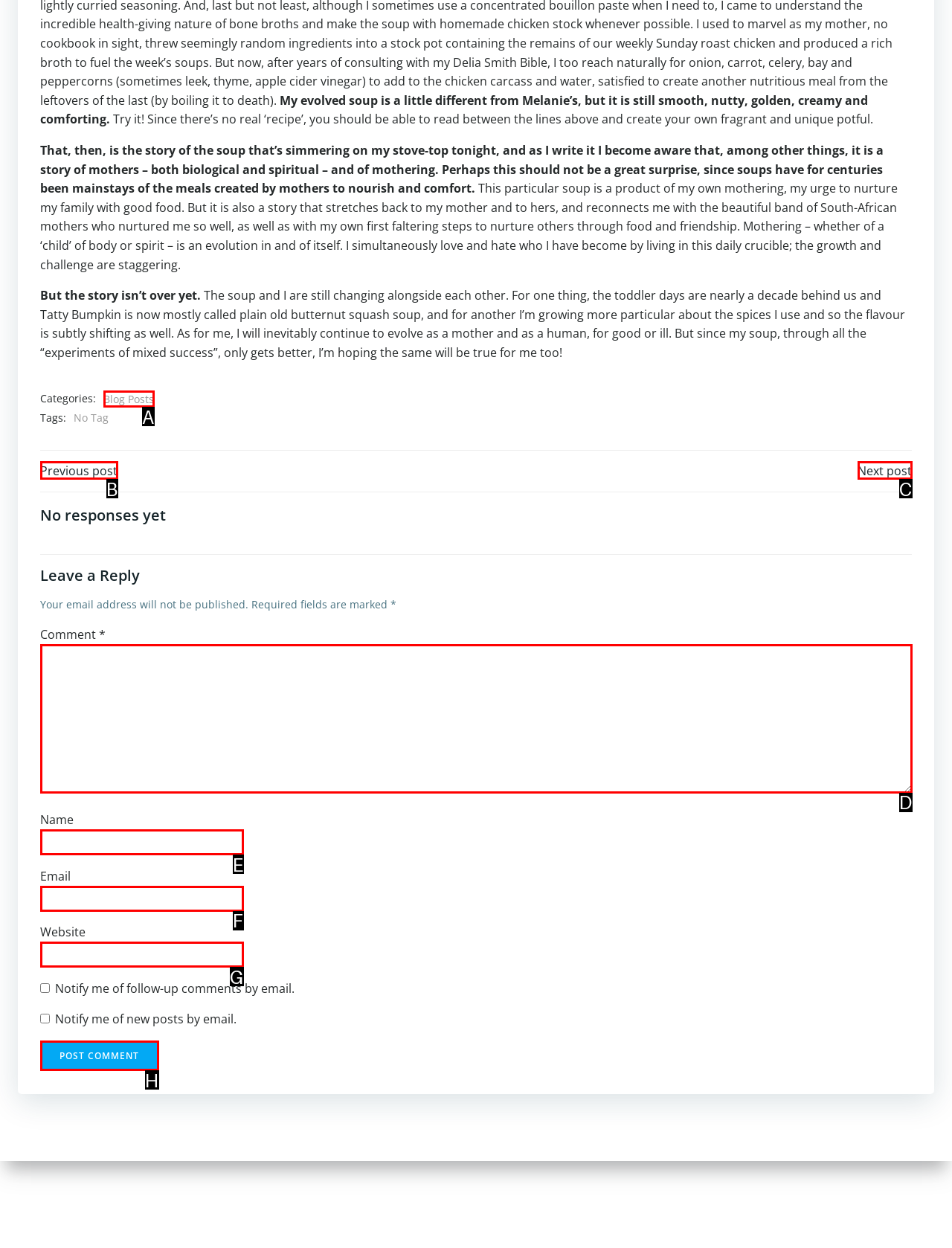Tell me which one HTML element best matches the description: About Answer with the option's letter from the given choices directly.

None